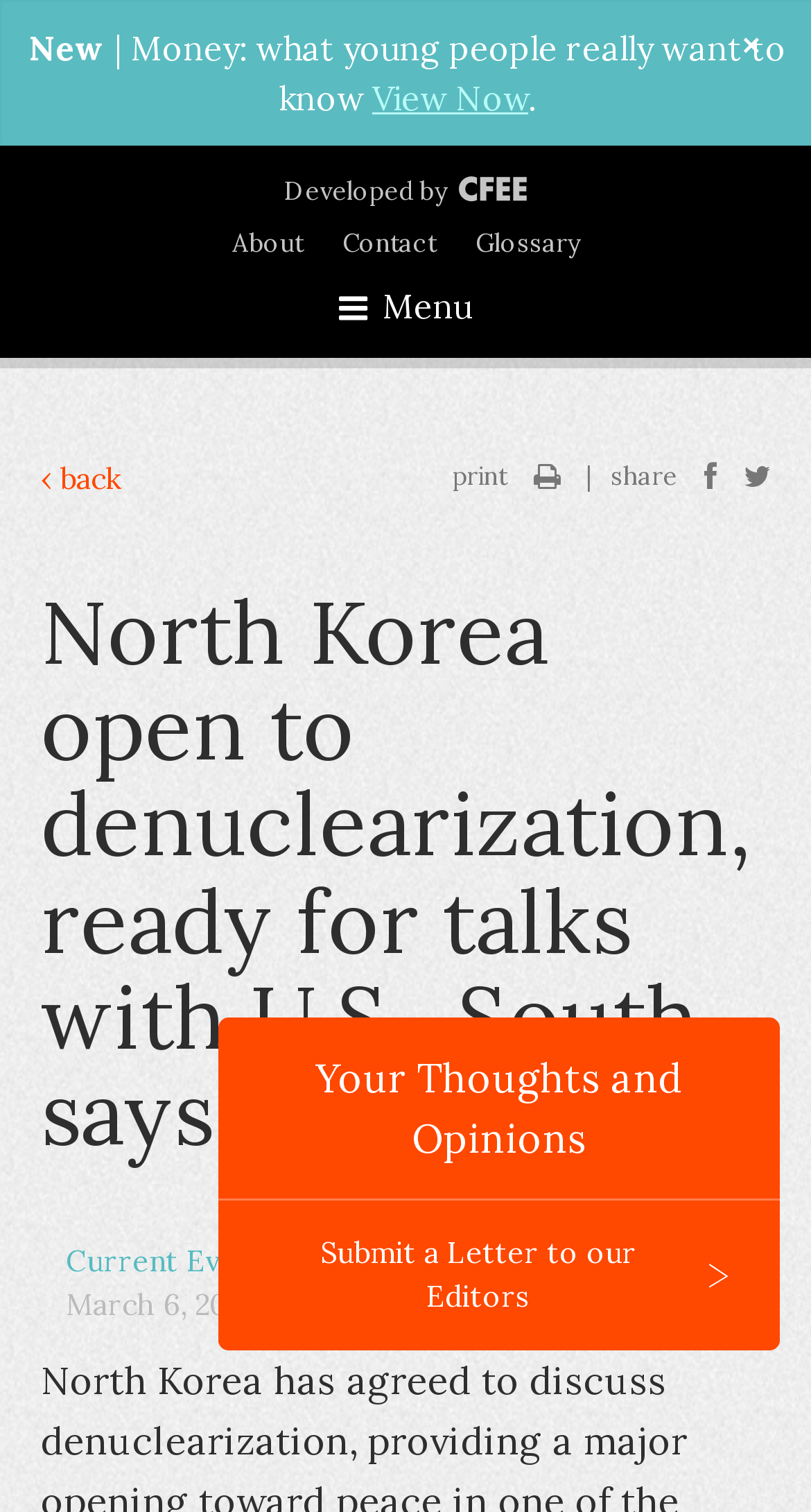Give a comprehensive overview of the webpage, including key elements.

The webpage appears to be a news article or educational resource page. At the top, there is a heading that reads "North Korea open to denuclearization, ready for talks with U.S., South says". Below this heading, there are several links and static text elements, including a "New" label, a title "Money: what young people really want to know", and a "View Now" button. 

To the top-right, there is a small "×" icon, and below it, a "Developed by" label with a link next to it. The top navigation menu consists of links to "About", "Contact", and "Glossary" pages, as well as a "Menu" button.

In the main content area, there are several sections. The first section appears to be the main article content, which takes up most of the page. Below this, there are links to "Current Events", "Social Studies", and "In the News" categories, with a date "March 6, 2018" next to the last link.

Further down, there is a heading "Your Thoughts and Opinions" followed by a link to "Submit a Letter to our Editors". There are also some icons and links to print, share, and navigate back, aligned to the right side of the page.